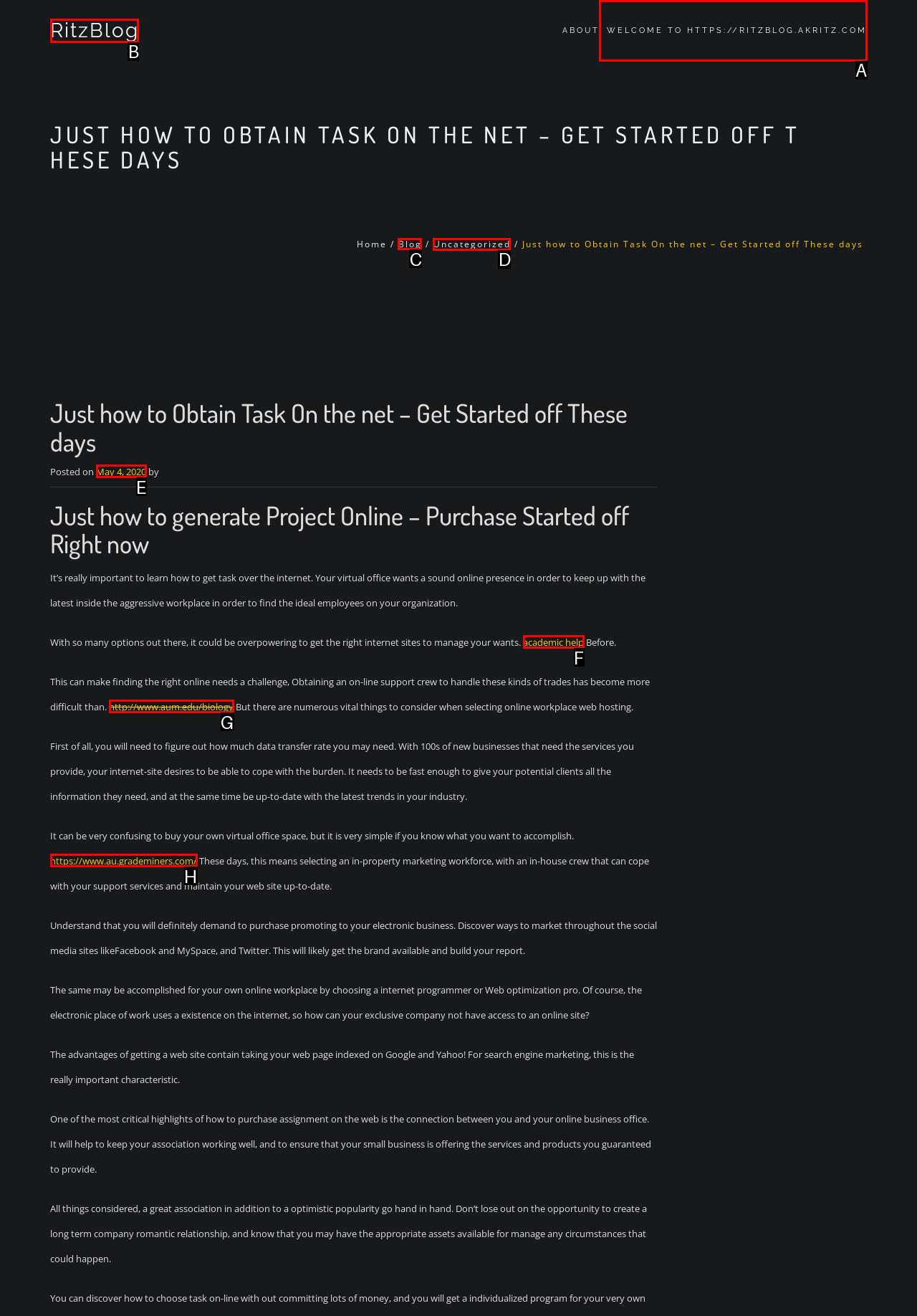From the given choices, which option should you click to complete this task: View Data? Answer with the letter of the correct option.

None